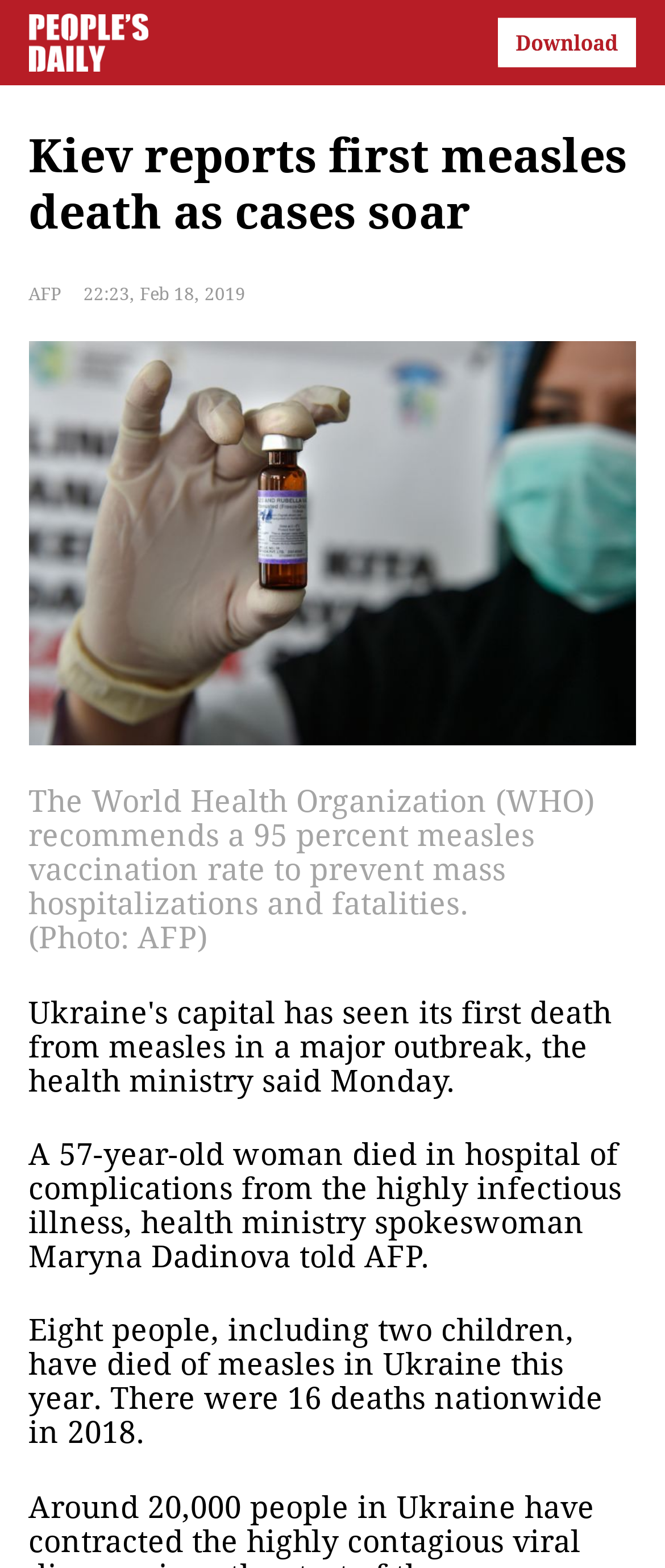How many people have died of measles in Ukraine this year?
Please provide a comprehensive answer based on the contents of the image.

The webpage states that eight people, including two children, have died of measles in Ukraine this year.